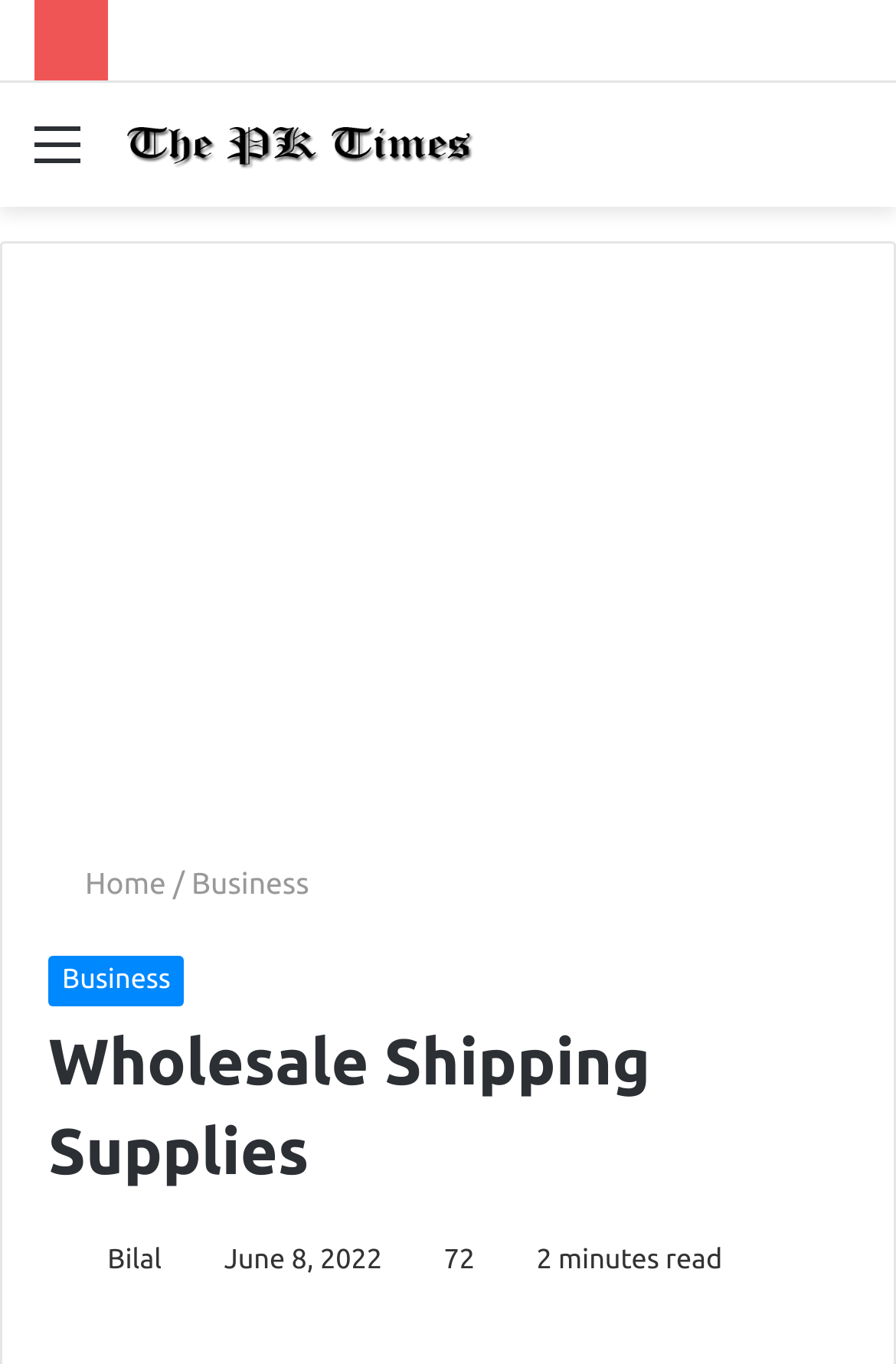Answer the question in a single word or phrase:
How long does it take to read the article?

2 minutes